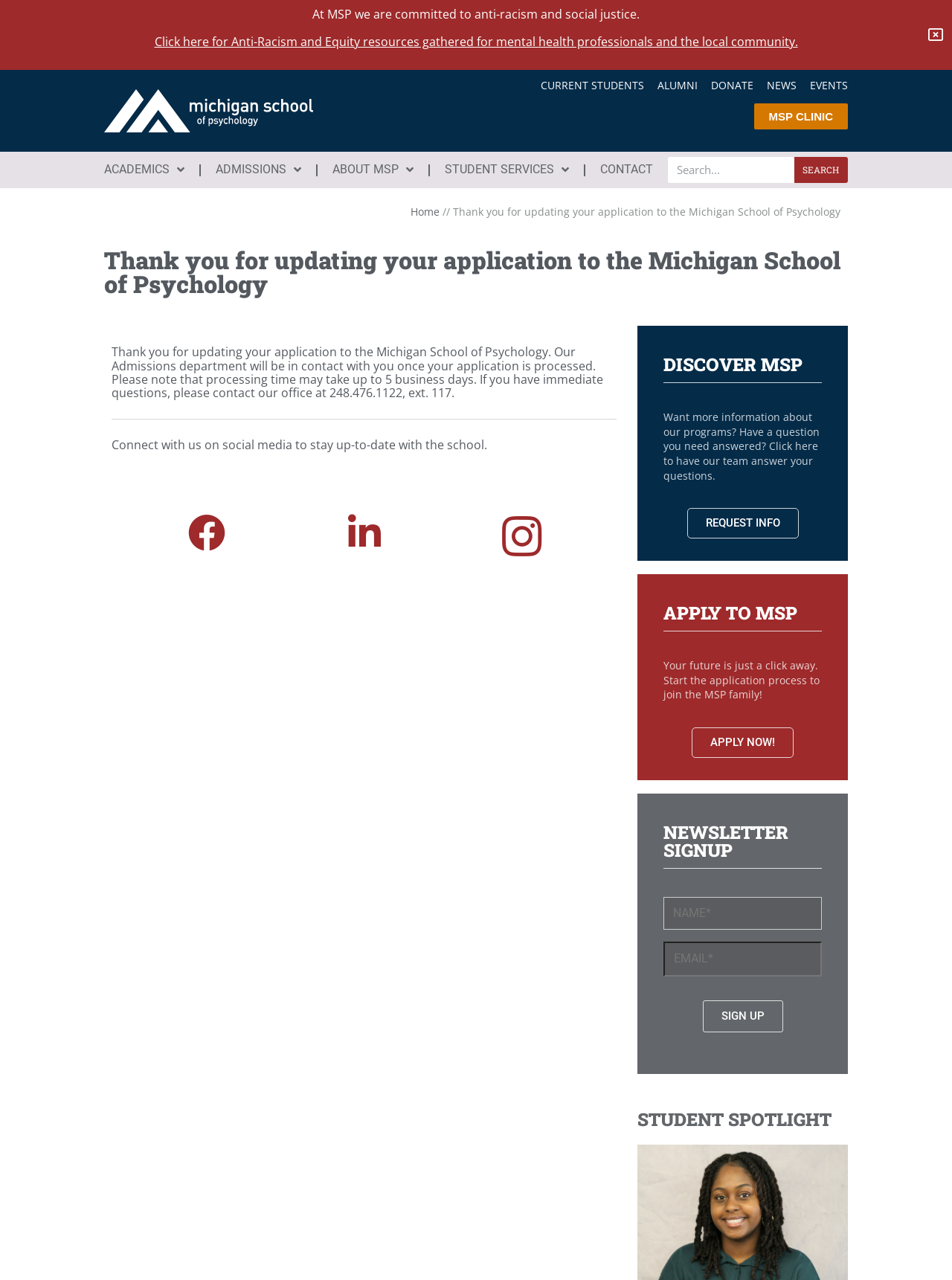Use the information in the screenshot to answer the question comprehensively: What is the name of the clinic?

I found the answer by looking at the link at the top right corner of the webpage, which says 'MSP CLINIC'. This suggests that the name of the clinic is MSP Clinic.